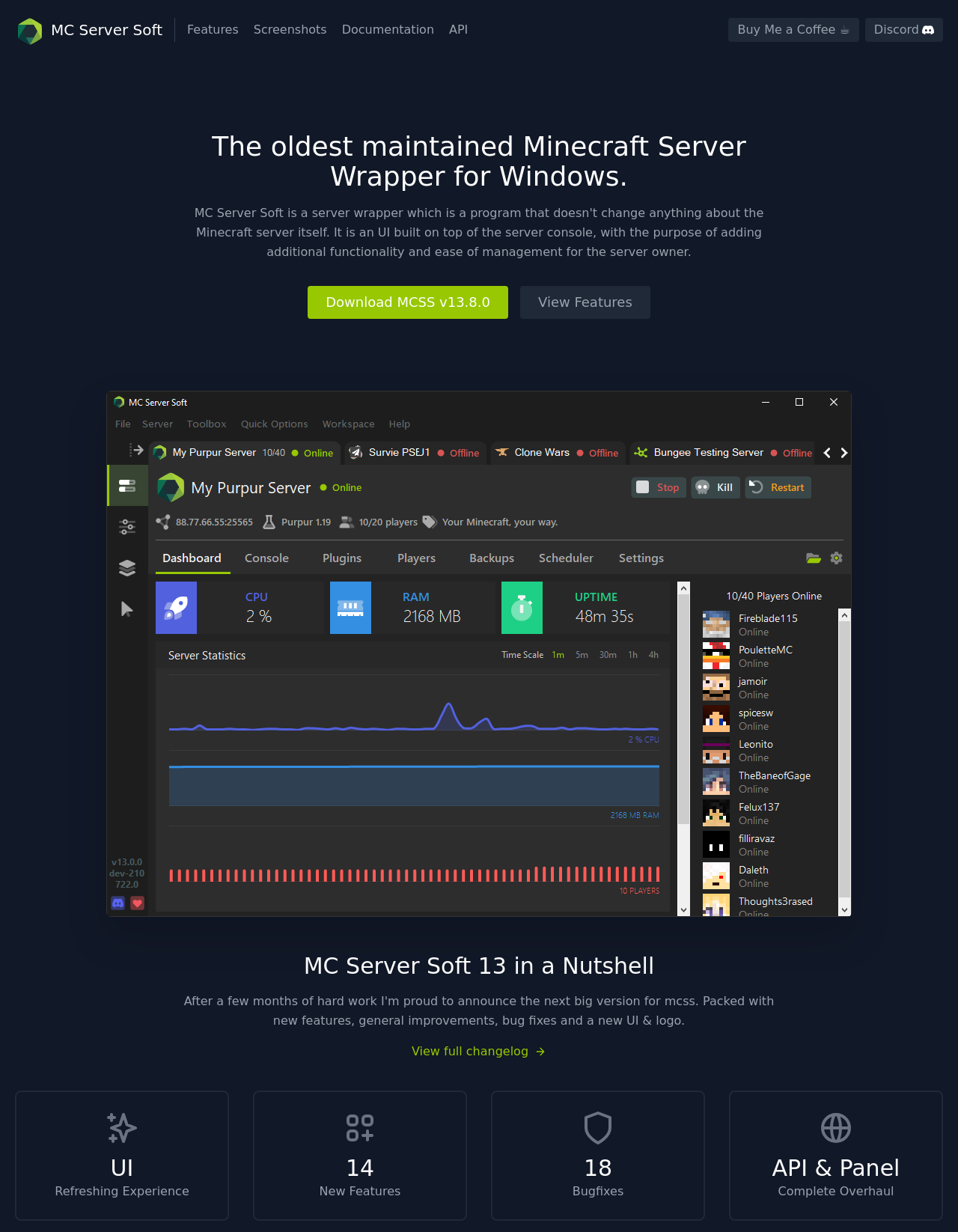Provide a one-word or short-phrase answer to the question:
What is the version of MCSS that can be downloaded?

v13.8.0